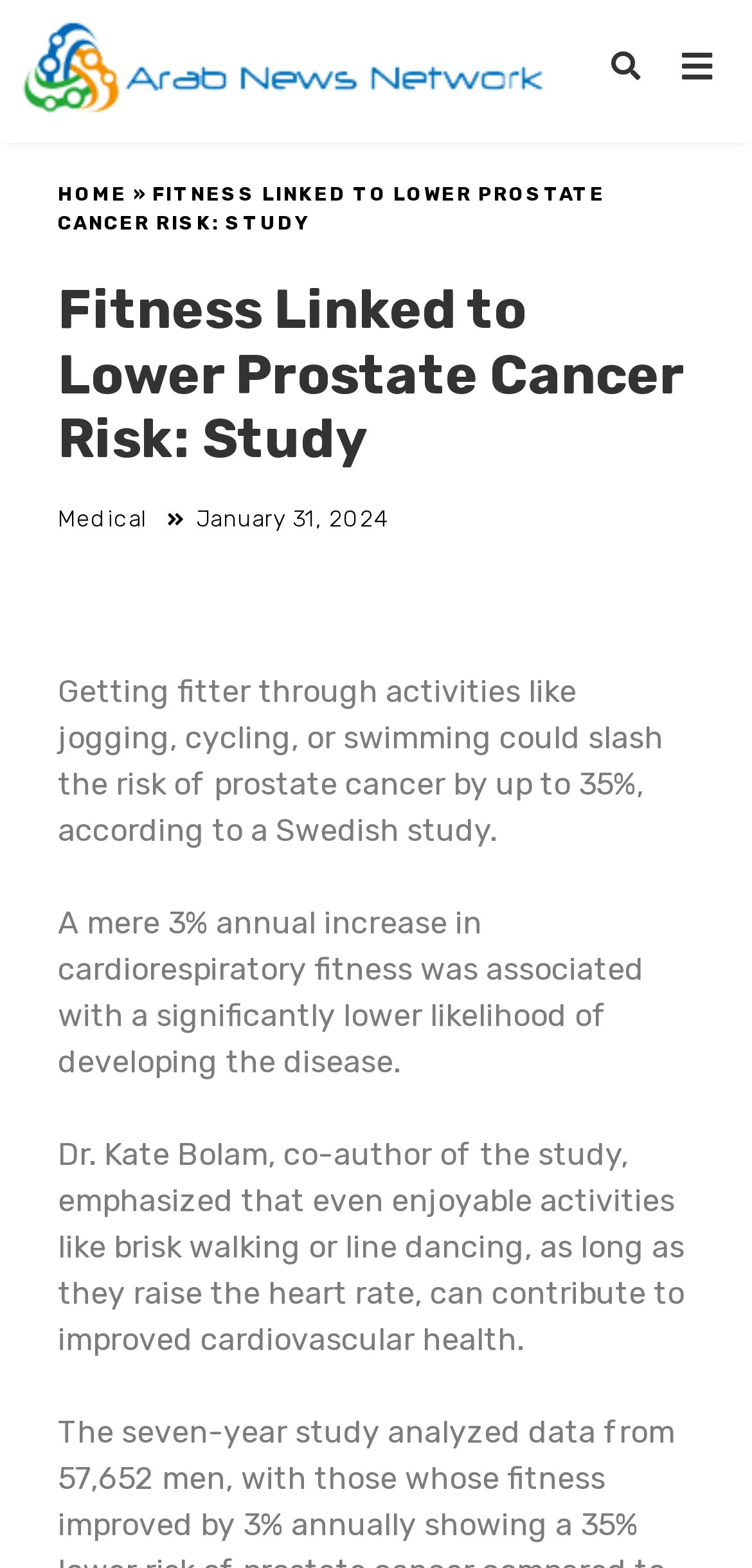Locate the headline of the webpage and generate its content.

Fitness Linked to Lower Prostate Cancer Risk: Study